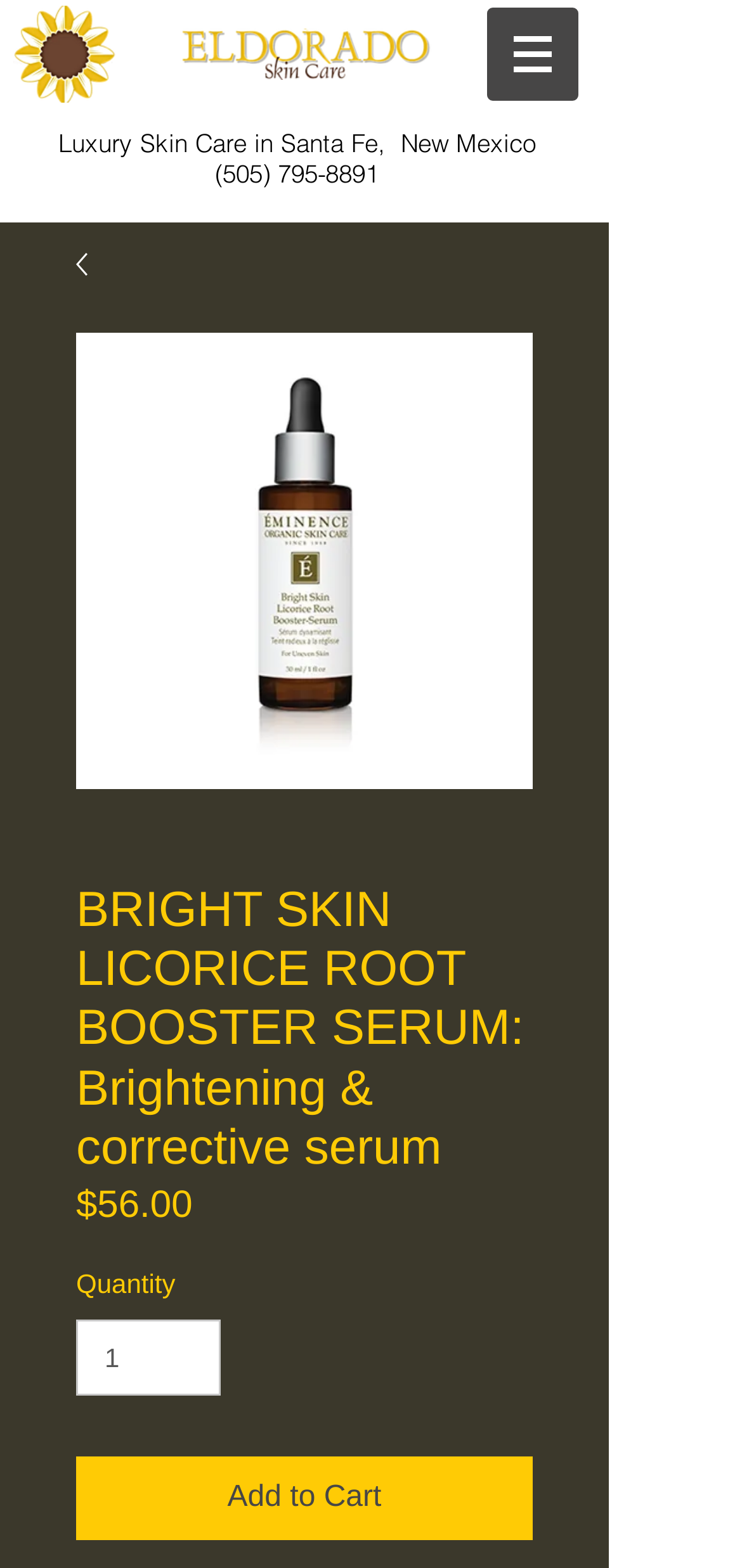Give a concise answer using one word or a phrase to the following question:
What is the phone number on the webpage?

(505) 795-8891